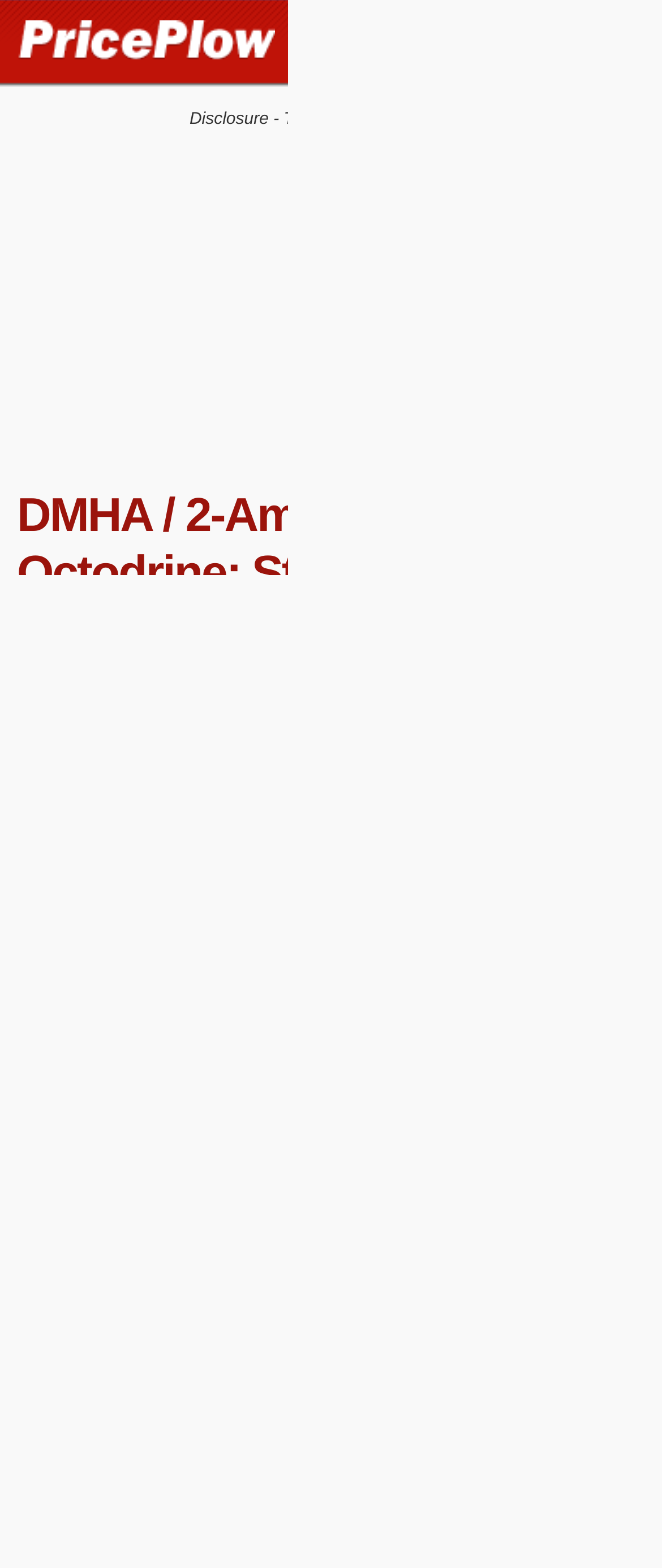Determine the bounding box coordinates for the HTML element mentioned in the following description: "aria-label="Navigation Menu"". The coordinates should be a list of four floats ranging from 0 to 1, represented as [left, top, right, bottom].

[0.749, 0.009, 0.856, 0.043]